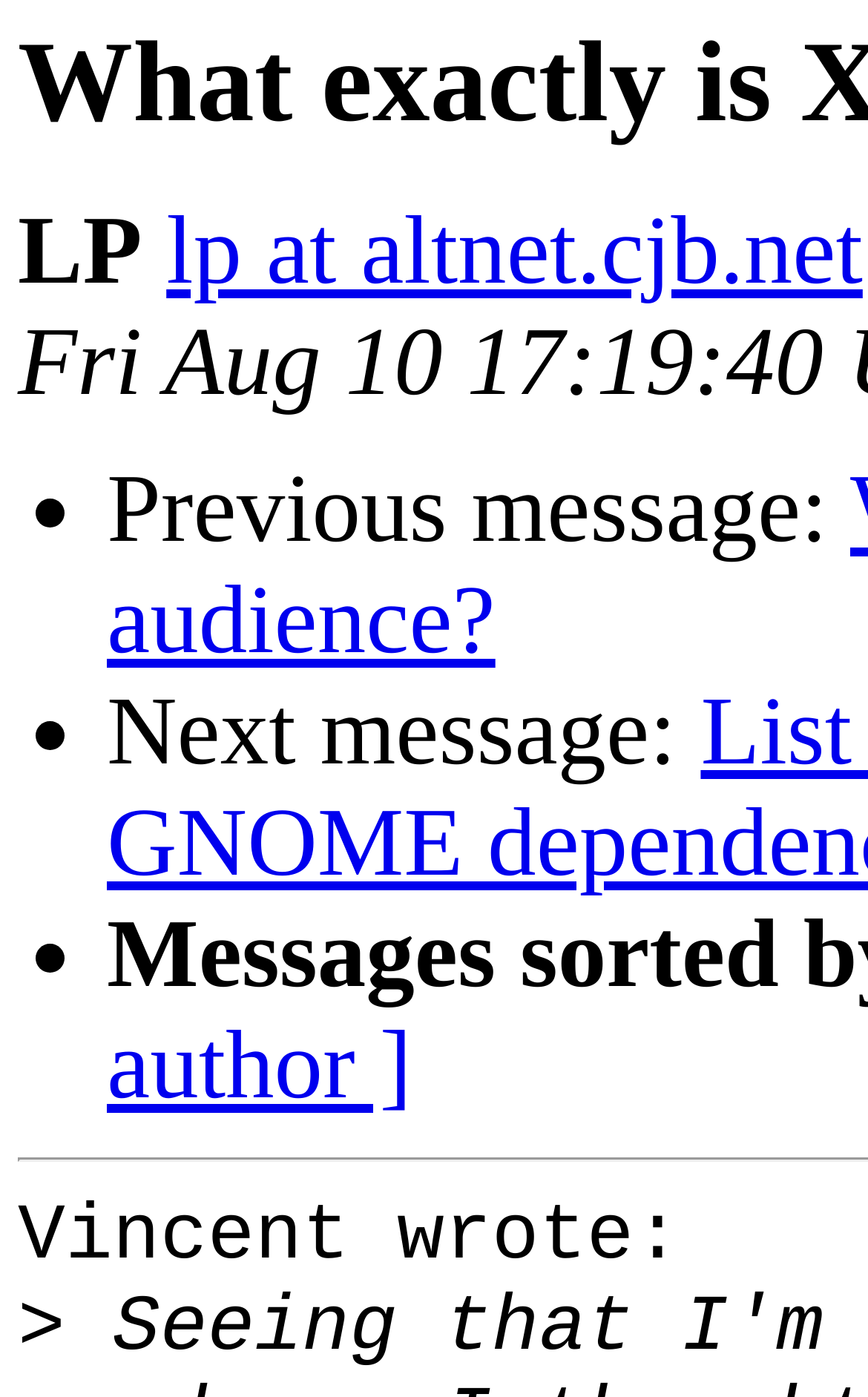Can you locate the main headline on this webpage and provide its text content?

What exactly is Xubuntu's target audience?